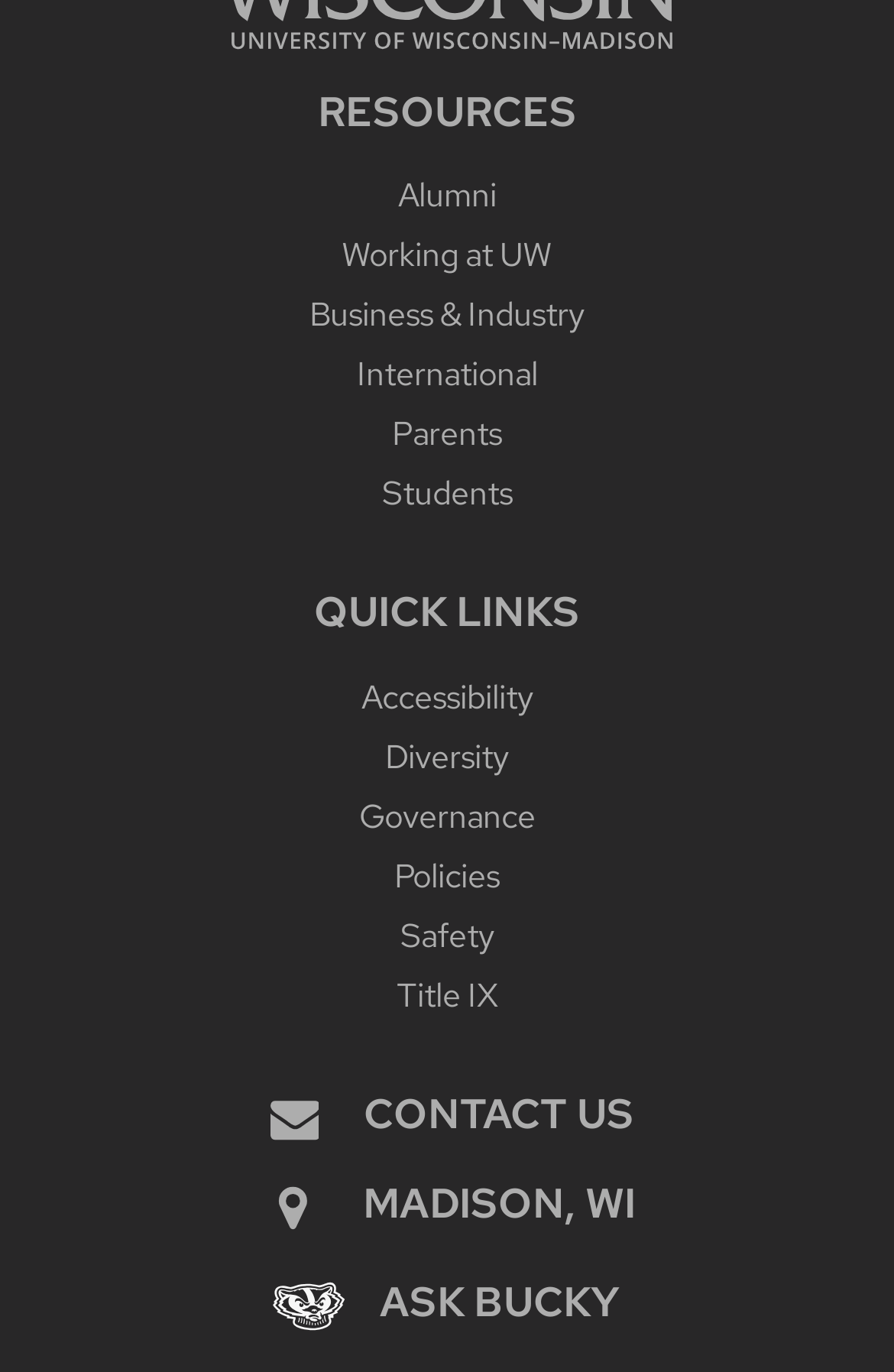What is the name of the university's mascot?
Make sure to answer the question with a detailed and comprehensive explanation.

The webpage has a link 'ASK BUCKY' at the bottom, which suggests that Bucky is the university's mascot.